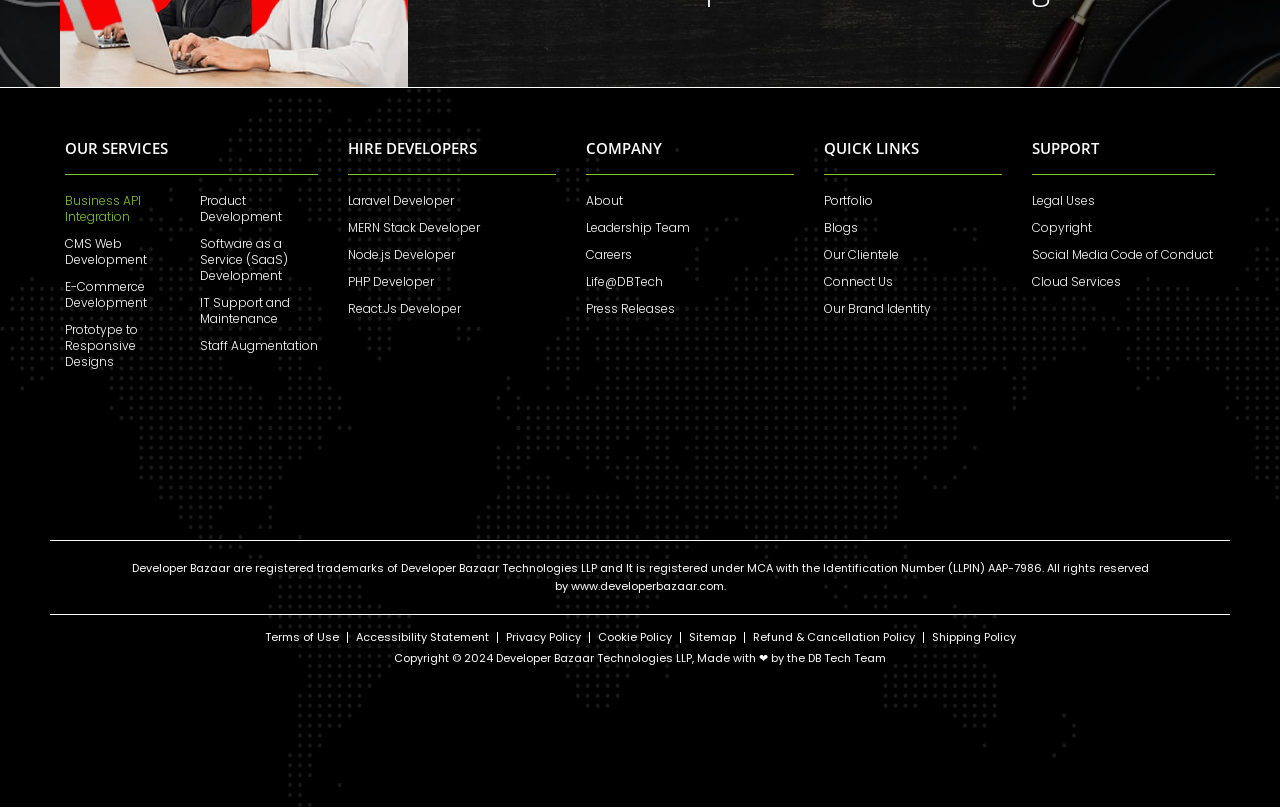Extract the bounding box coordinates of the UI element described by: "Careers". The coordinates should include four float numbers ranging from 0 to 1, e.g., [left, top, right, bottom].

[0.458, 0.306, 0.621, 0.326]